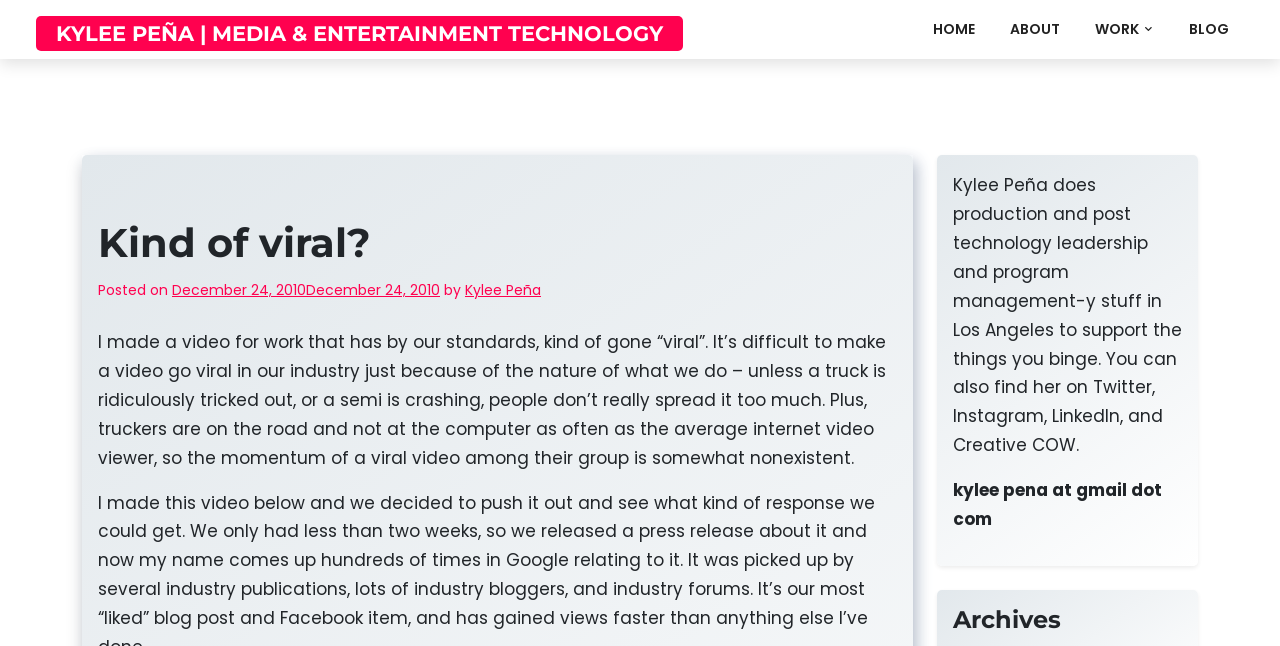Offer an in-depth caption of the entire webpage.

The webpage is a personal blog or website of Kylee Peña, who works in media and entertainment technology. At the top, there is a large heading with her name and profession. Below this, there is a navigation menu with links to "HOME", "ABOUT", "WORK", and "BLOG".

The main content of the page is a blog post titled "Kind of viral?" which is centered on the page. The post has a heading, followed by the date it was posted, "December 24, 2010", and the author's name, "Kylee Peña". The text of the post is a few paragraphs long and discusses a video the author made for work that has gone viral.

To the right of the blog post, there is a sidebar with some information about the author, including a brief bio, contact information, and links to her social media profiles. Below this, there is a heading labeled "Archives".

Overall, the webpage has a simple and clean layout, with a focus on the blog post and the author's information.